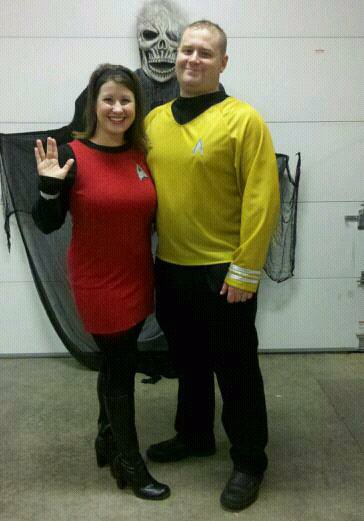What is the background theme?
Please respond to the question with a detailed and well-explained answer.

The background adds an eerie touch with a ghostly skull figure draped in a sheer black fabric, hinting at a Halloween theme, which is a perfect setting for celebrating Halloween or a themed party.